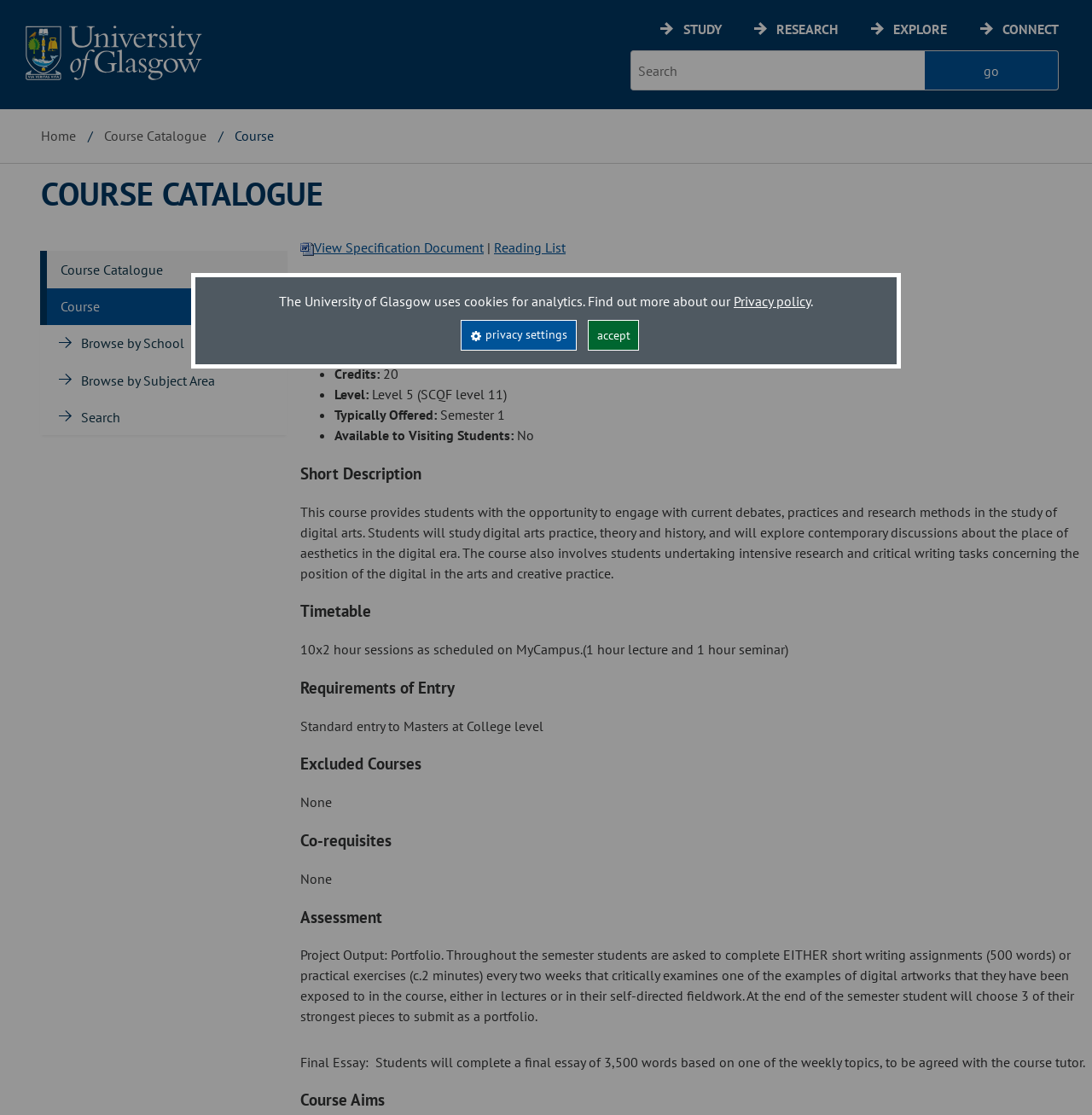Construct a thorough caption encompassing all aspects of the webpage.

The webpage is about a course catalog at the University of Glasgow. At the top, there is a navigation menu with links to "STUDY", "RESEARCH", "EXPLORE", and "CONNECT". Below this, there is a search bar with a "go" button. To the left of the search bar, there is a University of Glasgow logo.

Below the navigation menu, there is a breadcrumbs section with links to "Home" and "Course Catalogue". Next to this, there is a heading that reads "COURSE CATALOGUE". 

On the left side of the page, there is a section navigation menu with links to "Course Catalogue", "Course", "Browse by School", "Browse by Subject Area", and "Search". 

The main content of the page is about a specific course, "Digital Arts: Histories and Theories THEATRE5037". The course information is divided into several sections, including "Short Description", "Timetable", and "Requirements of Entry". 

In the "Short Description" section, there is a long paragraph describing the course, which includes information about the course's focus on digital arts practice, theory, and history, as well as the research and critical writing tasks involved.

In the "Timetable" section, there is information about the course's schedule, including the number of hours per session and the platform used to access the schedule.

In the "Requirements of Entry" section, there is information about the standard entry requirements for the course, including the level of study required.

Finally, there is an "Excluded Courses" section, which indicates that there are no excluded courses for this particular course.